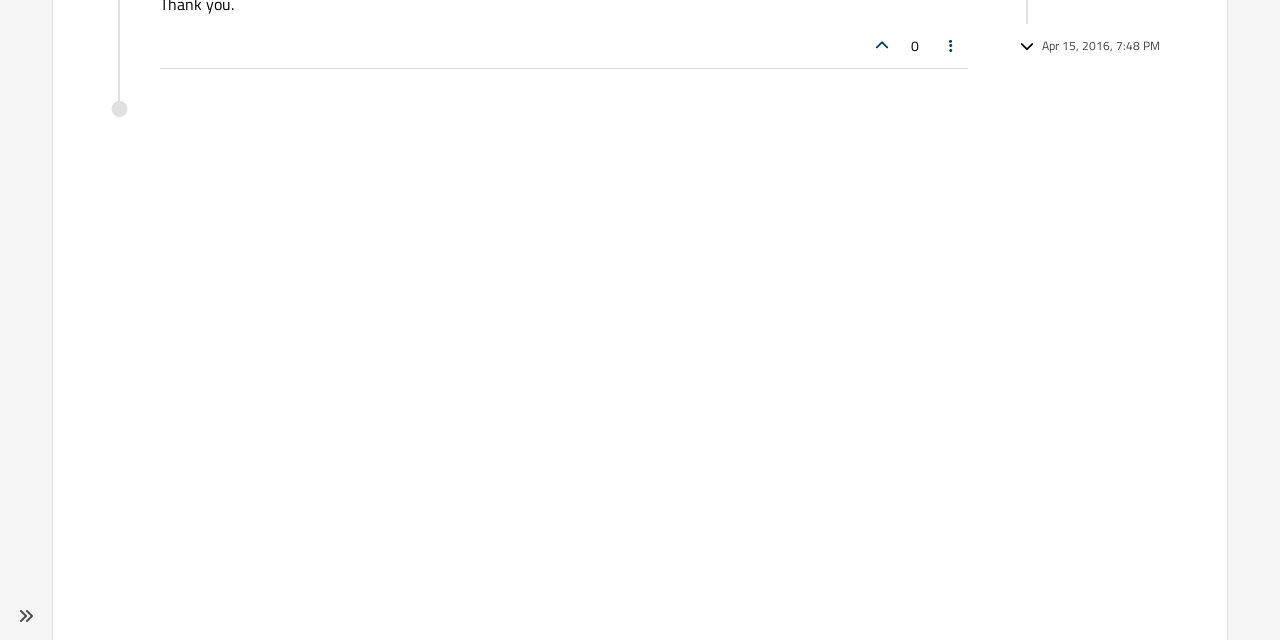Bounding box coordinates should be in the format (top-left x, top-left y, bottom-right x, bottom-right y) and all values should be floating point numbers between 0 and 1. Determine the bounding box coordinate for the UI element described as: Apr 15, 2016, 7:48 PM

[0.794, 0.05, 0.909, 0.094]